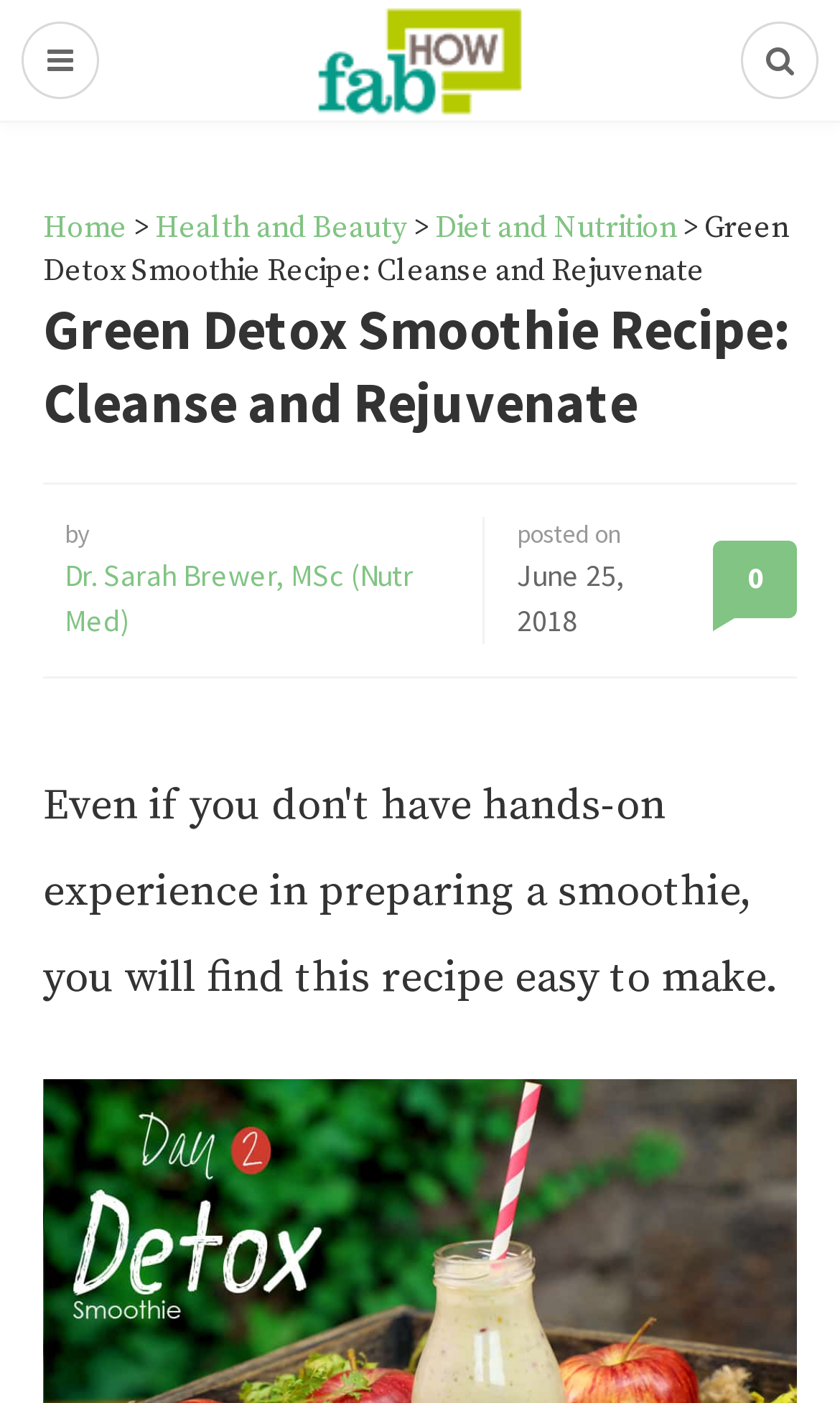Provide a short answer using a single word or phrase for the following question: 
What is the category of the article?

Health and Beauty